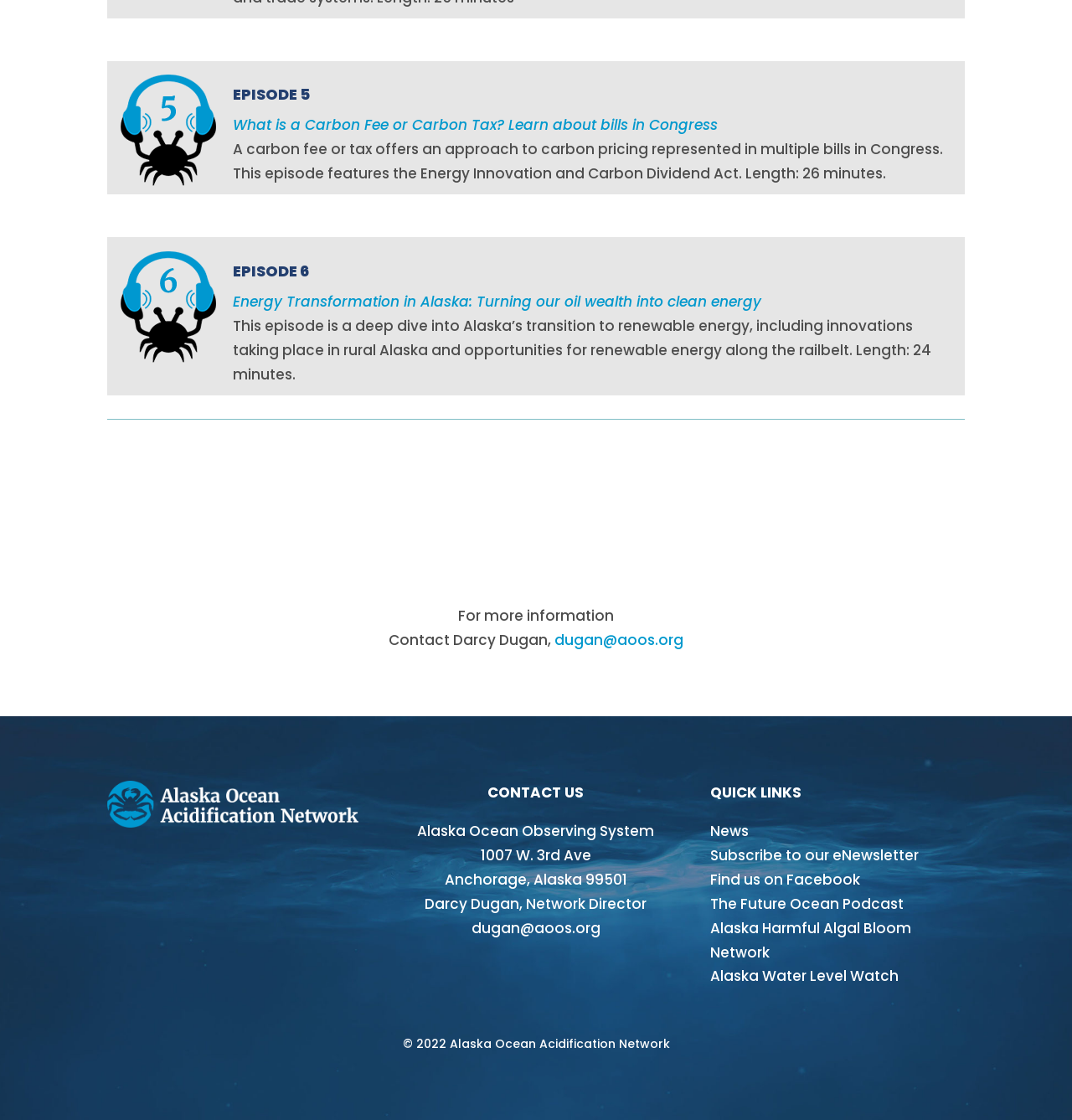Answer the question using only a single word or phrase: 
What is the title of Episode 5?

EPISODE 5